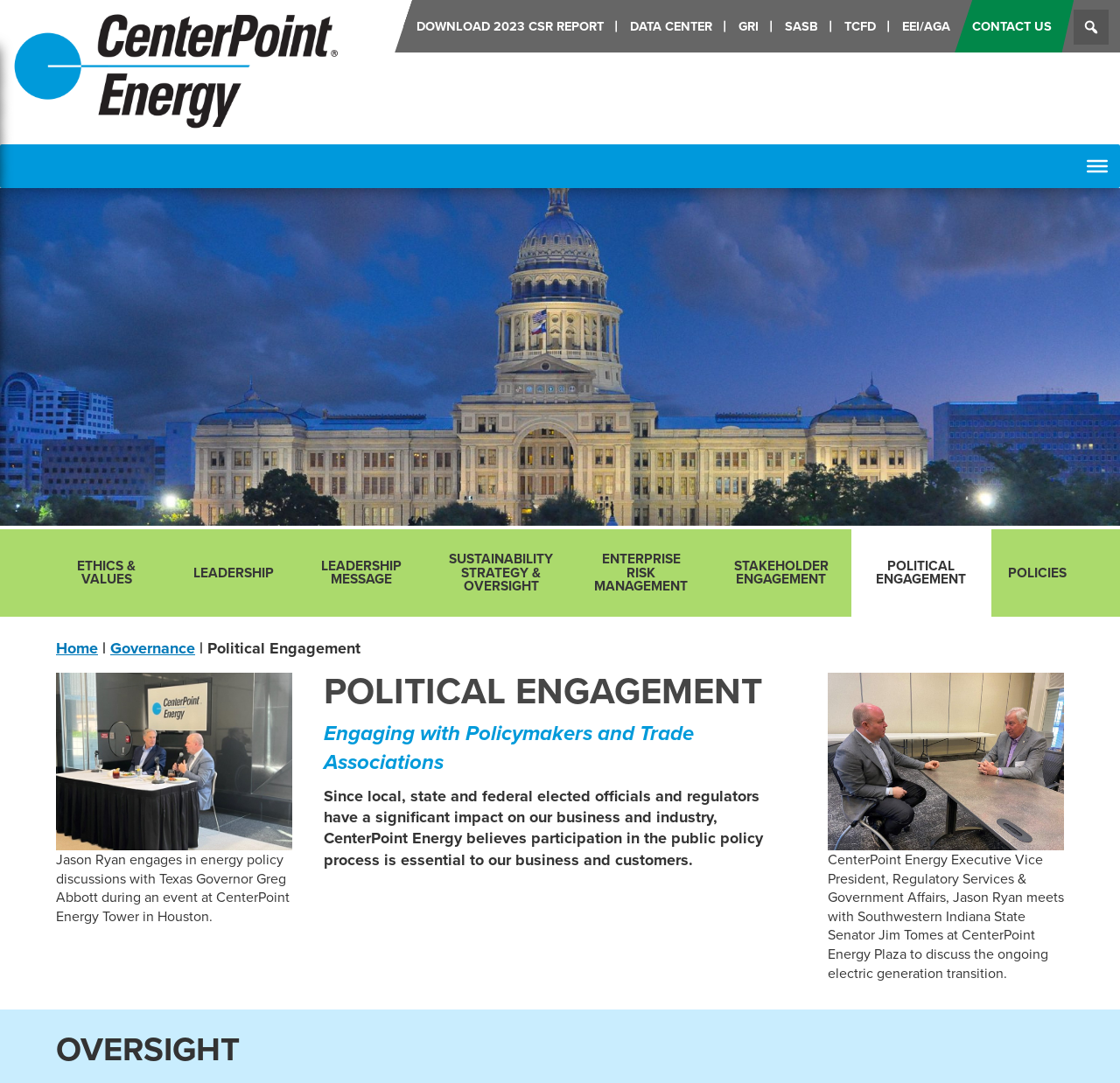What is the name of the company?
Provide a one-word or short-phrase answer based on the image.

CenterPoint Energy